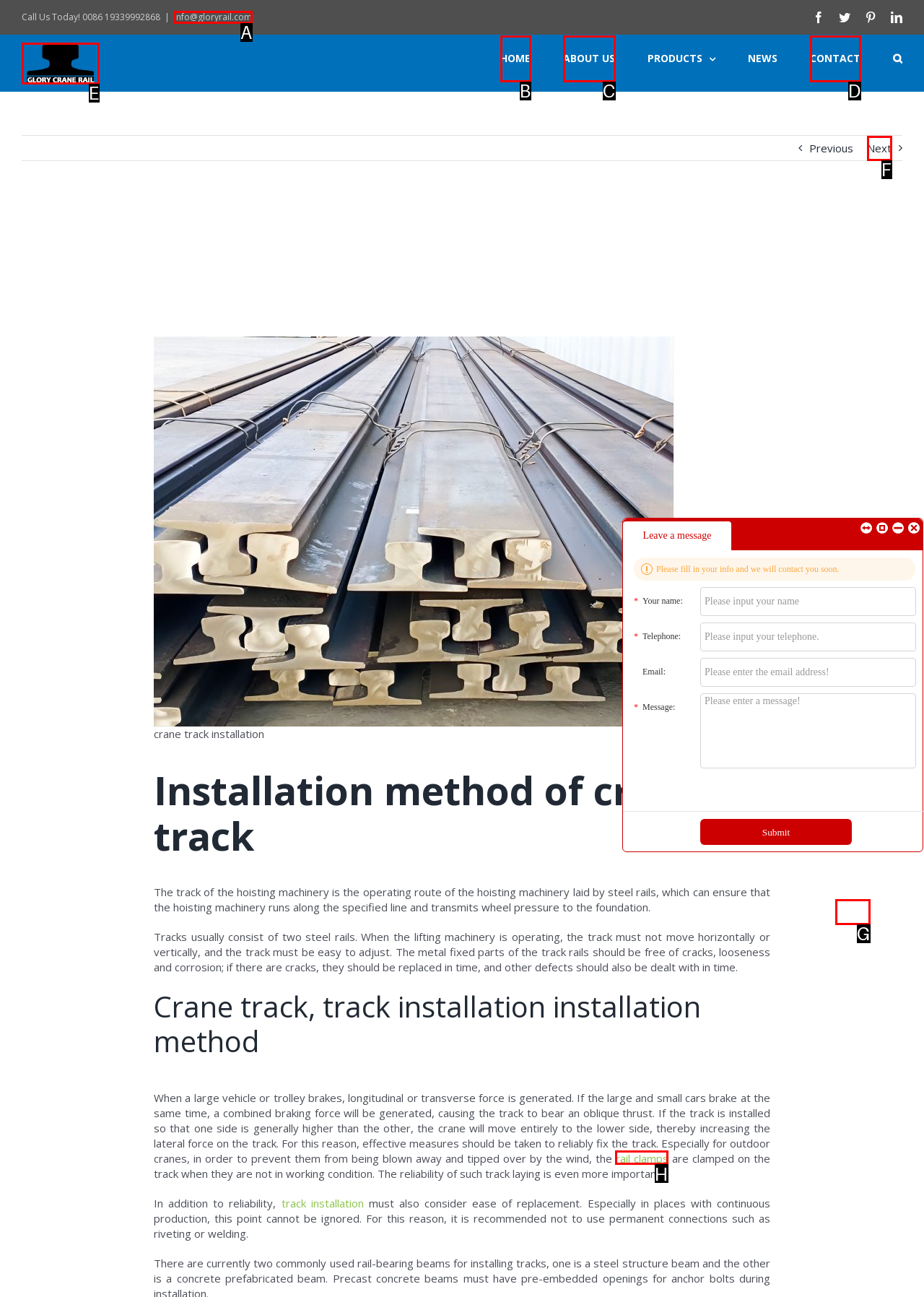Tell me which one HTML element I should click to complete the following task: Click the 'rail clamps' link Answer with the option's letter from the given choices directly.

H